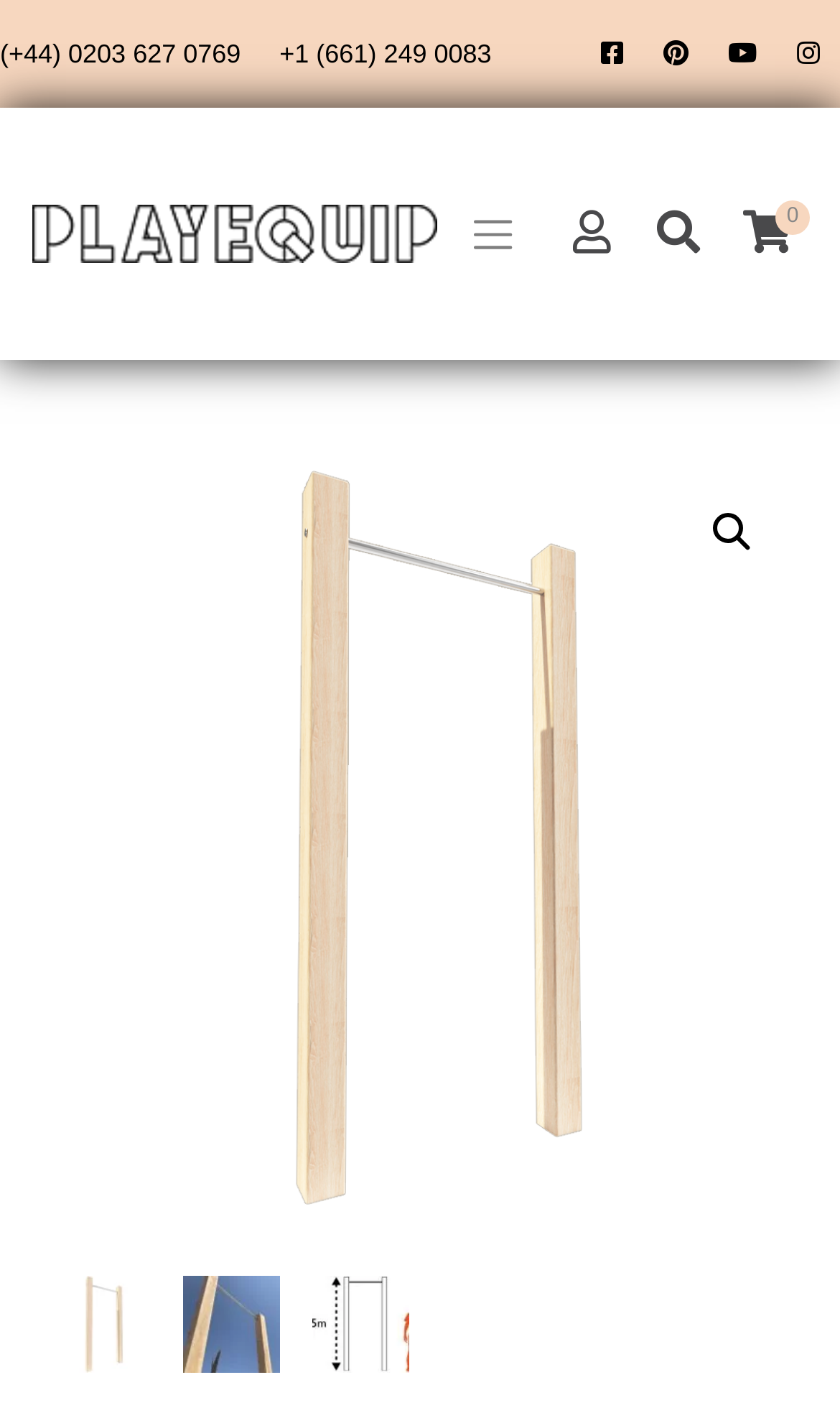Please provide the bounding box coordinates for the element that needs to be clicked to perform the following instruction: "Search for products". The coordinates should be given as four float numbers between 0 and 1, i.e., [left, top, right, bottom].

[0.826, 0.351, 0.918, 0.406]